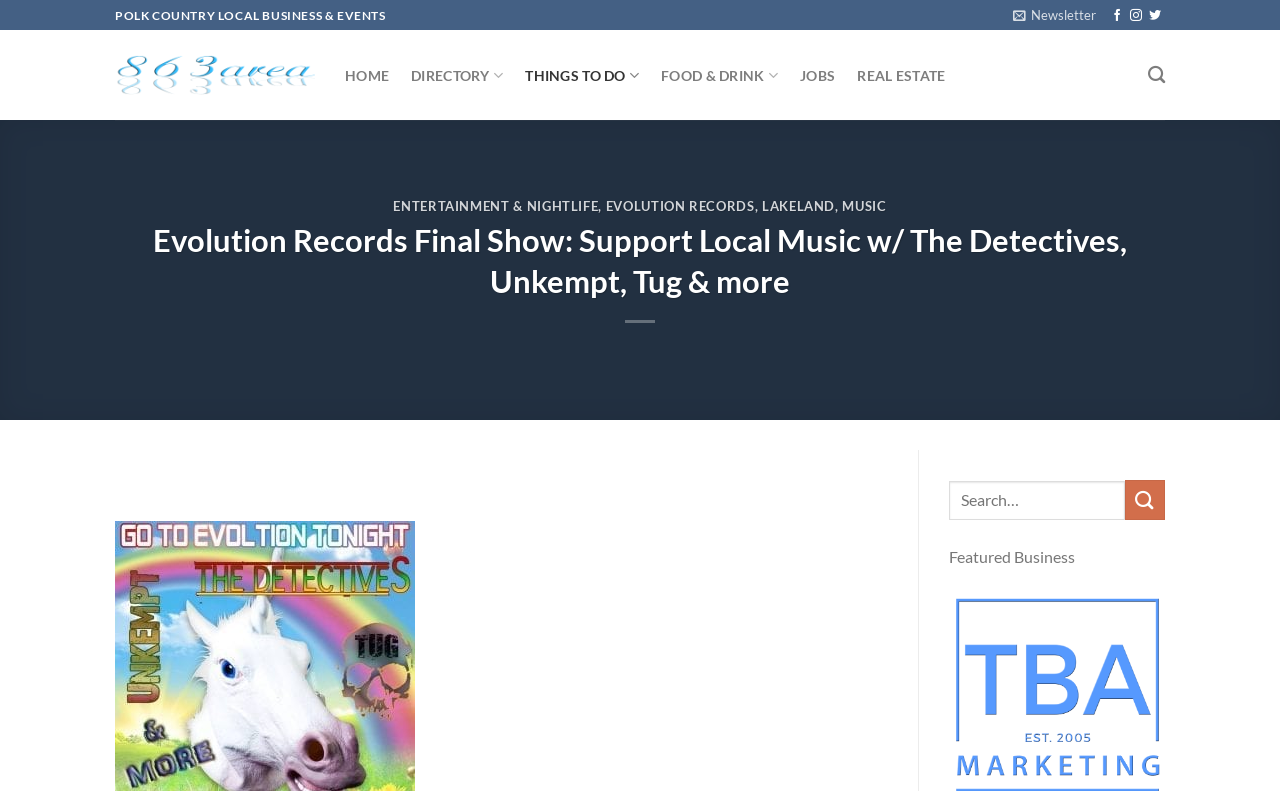Please respond in a single word or phrase: 
What is the purpose of the search box?

To search